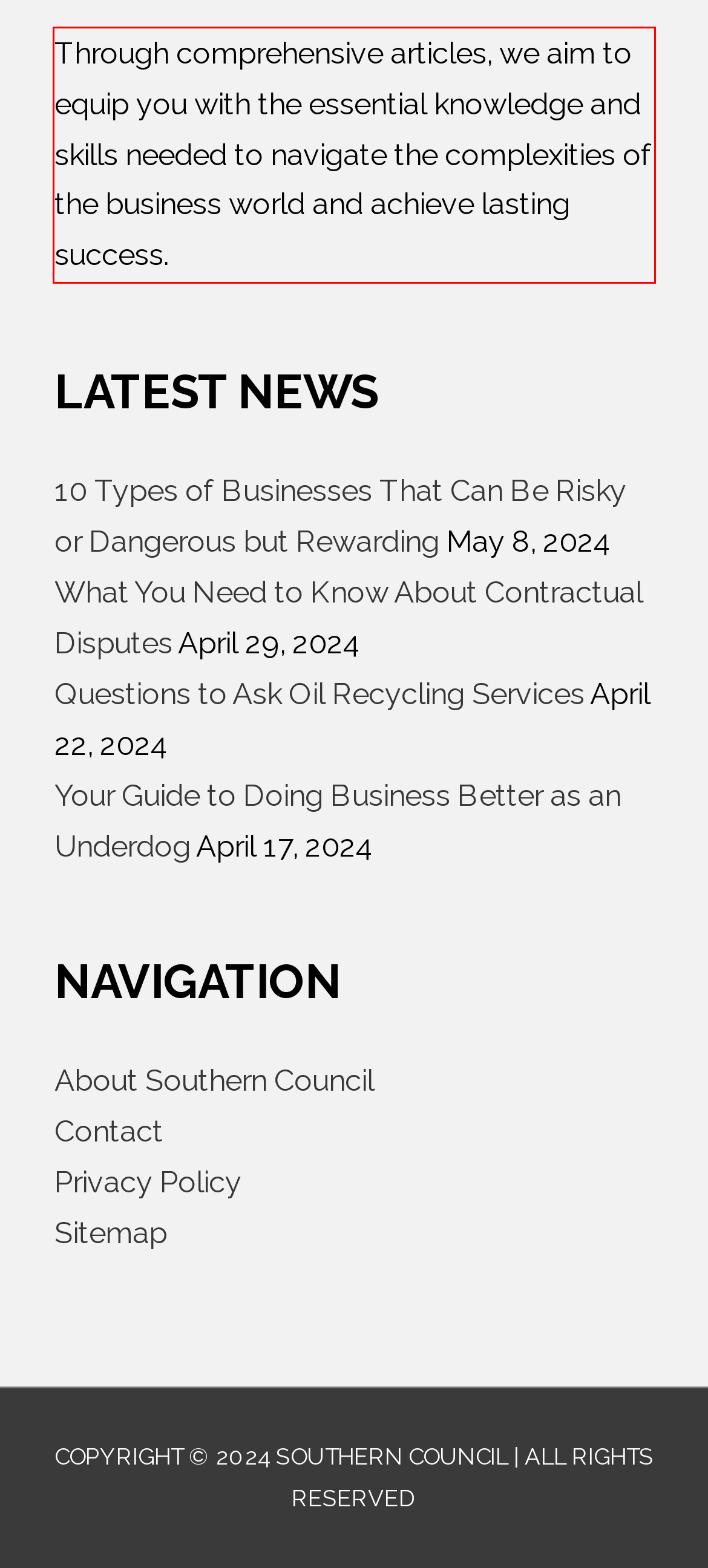Observe the screenshot of the webpage, locate the red bounding box, and extract the text content within it.

Through comprehensive articles, we aim to equip you with the essential knowledge and skills needed to navigate the complexities of the business world and achieve lasting success.